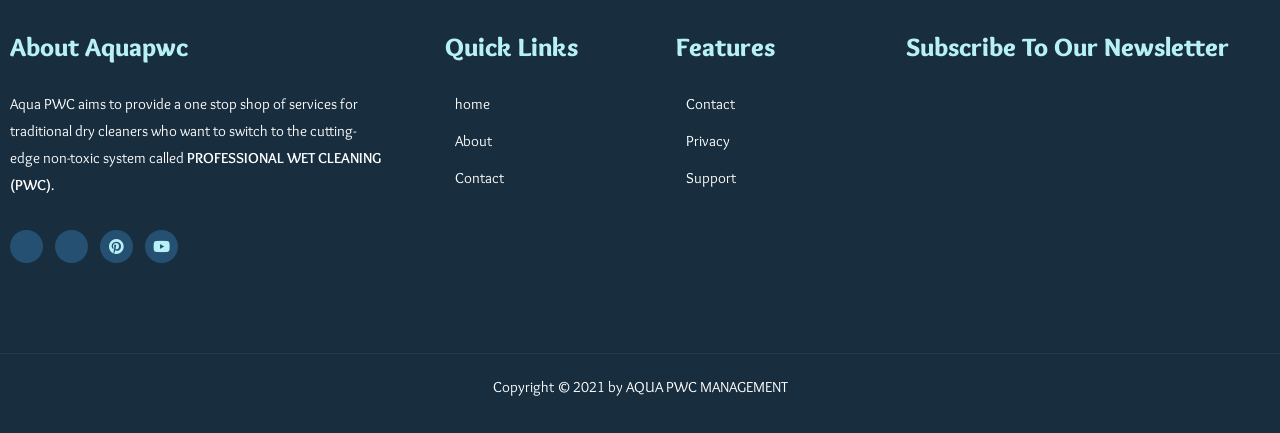Please find the bounding box coordinates of the clickable region needed to complete the following instruction: "view privacy policy". The bounding box coordinates must consist of four float numbers between 0 and 1, i.e., [left, top, right, bottom].

[0.528, 0.296, 0.692, 0.358]